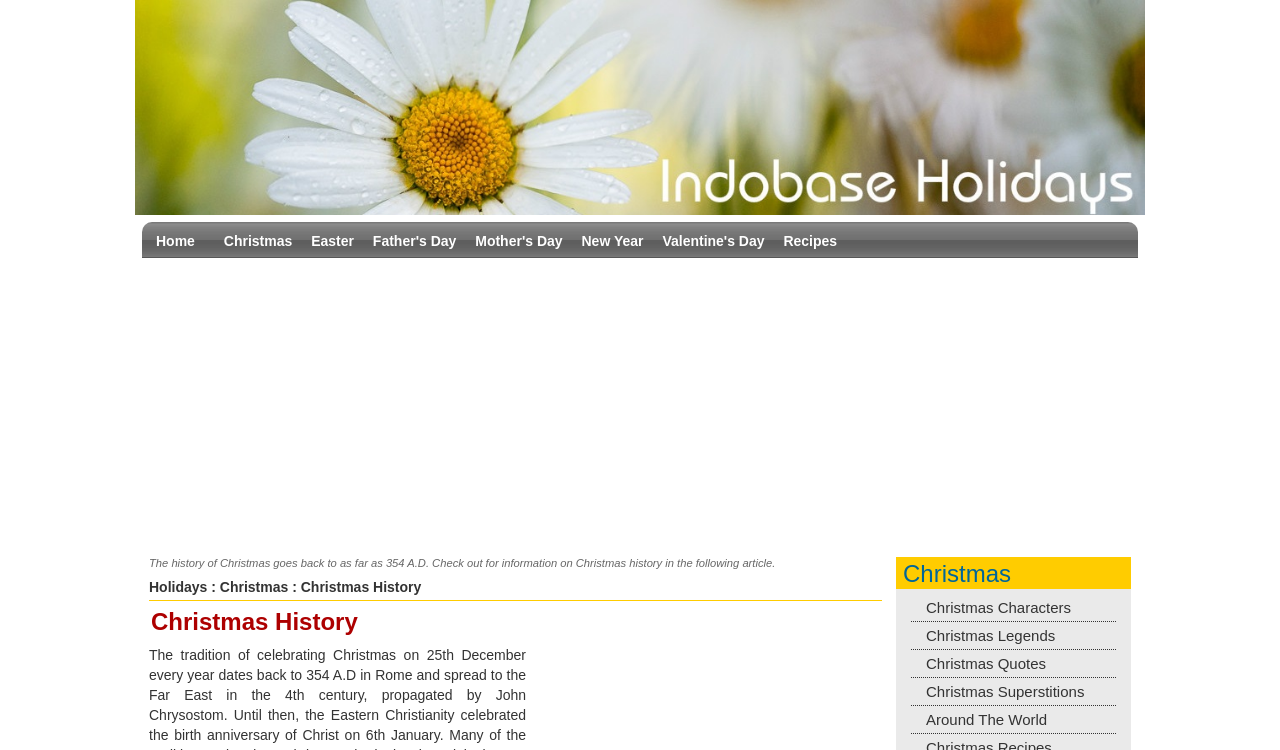What is the category of holidays that Christmas belongs to?
Using the information from the image, give a concise answer in one word or a short phrase.

Holidays